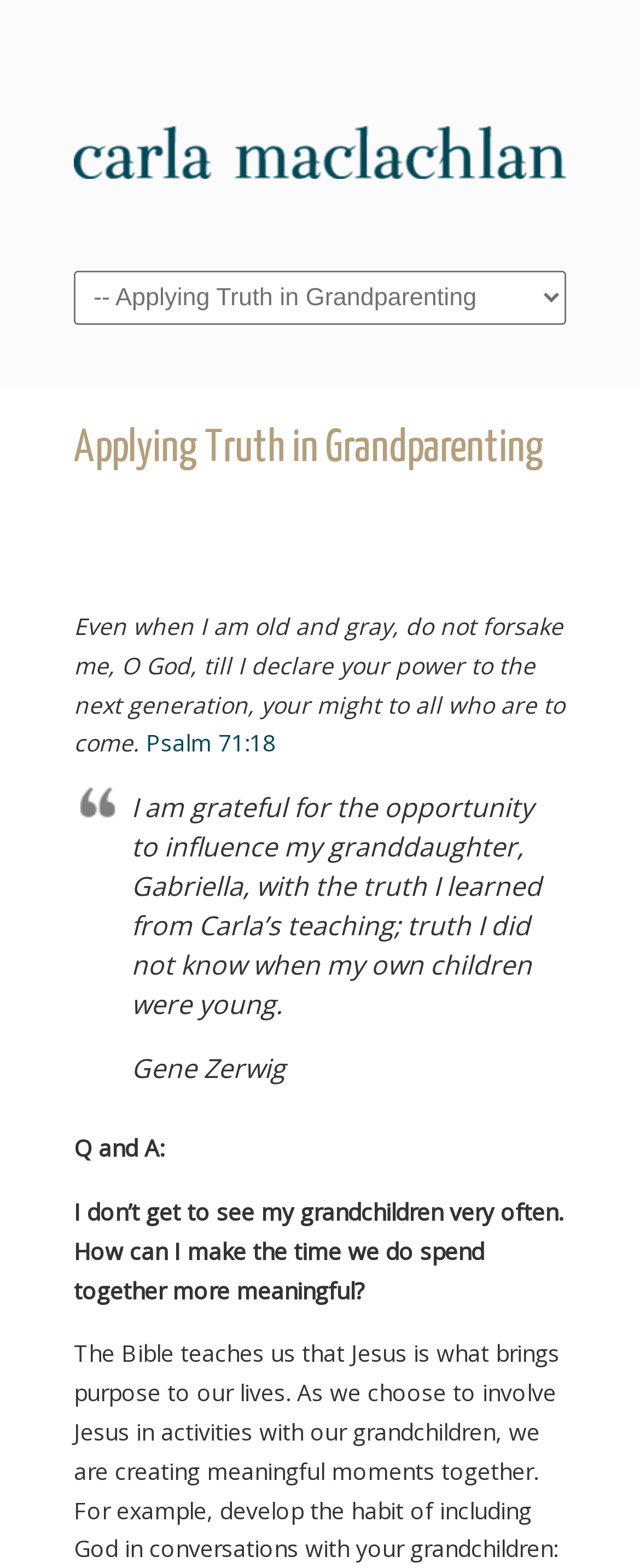Detail the various sections and features of the webpage.

The webpage is about "Applying Truth in Grandparenting" and features a prominent heading with the same title. Below the heading, there is a quote from Psalm 71:18, "Even when I am old and gray, do not forsake me, O God, till I declare your power to the next generation, your might to all who are to come." 

To the top-left of the heading, there is a navigation link and a combobox with the label "Navigation". Above these elements, there is a layout table that spans most of the width of the page. 

The main content of the page is divided into sections. The first section is a blockquote that contains a testimonial from Gene Zerwig, who expresses gratitude for the opportunity to influence his granddaughter with the truth he learned from Carla's teaching. 

Below the blockquote, there is a section labeled "Q and A:" which appears to be a question-and-answer format. The first question is "I don’t get to see my grandchildren very often. How can I make the time we do spend together more meaningful?"